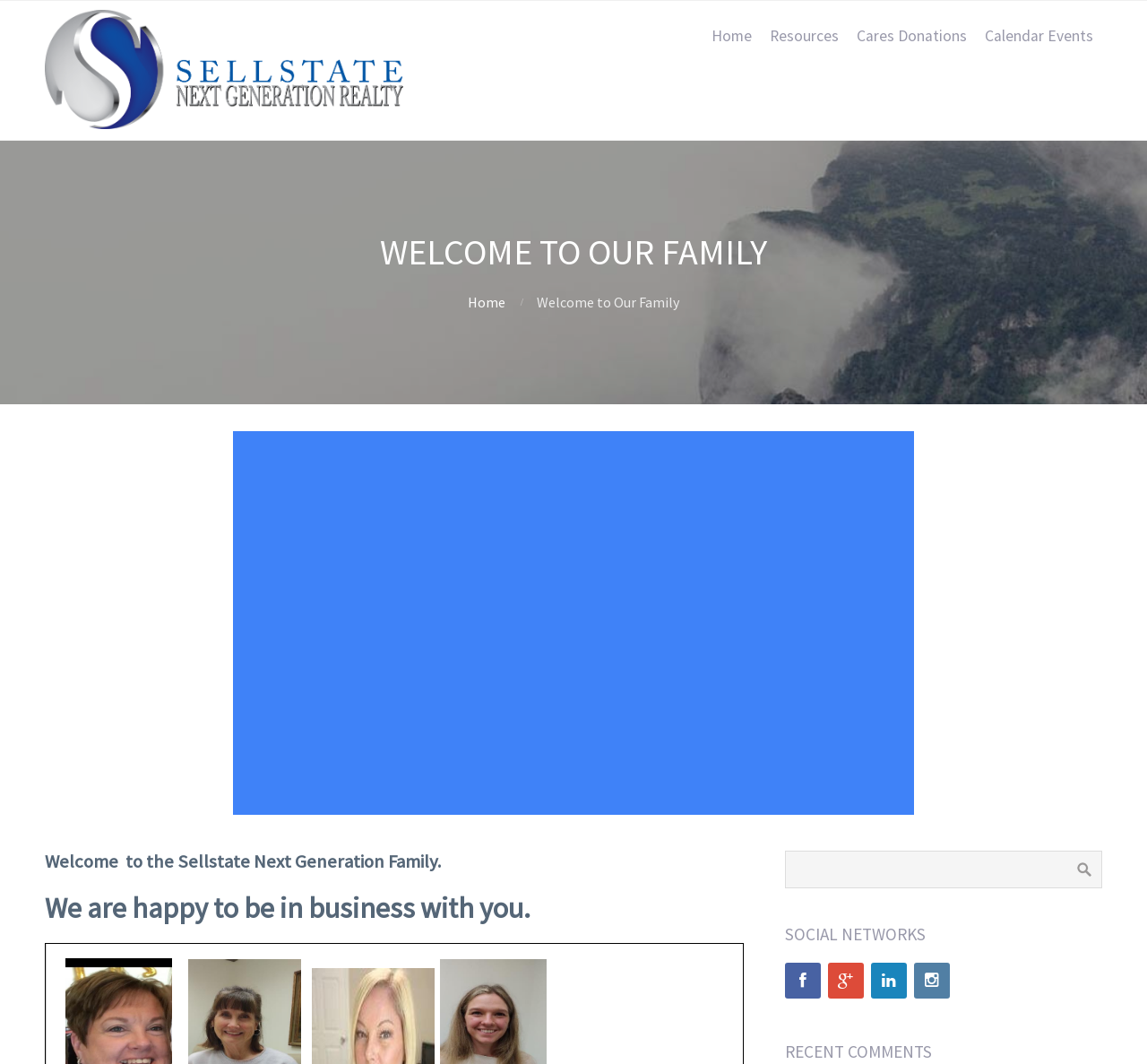Provide a one-word or short-phrase response to the question:
How many social network links are available?

4